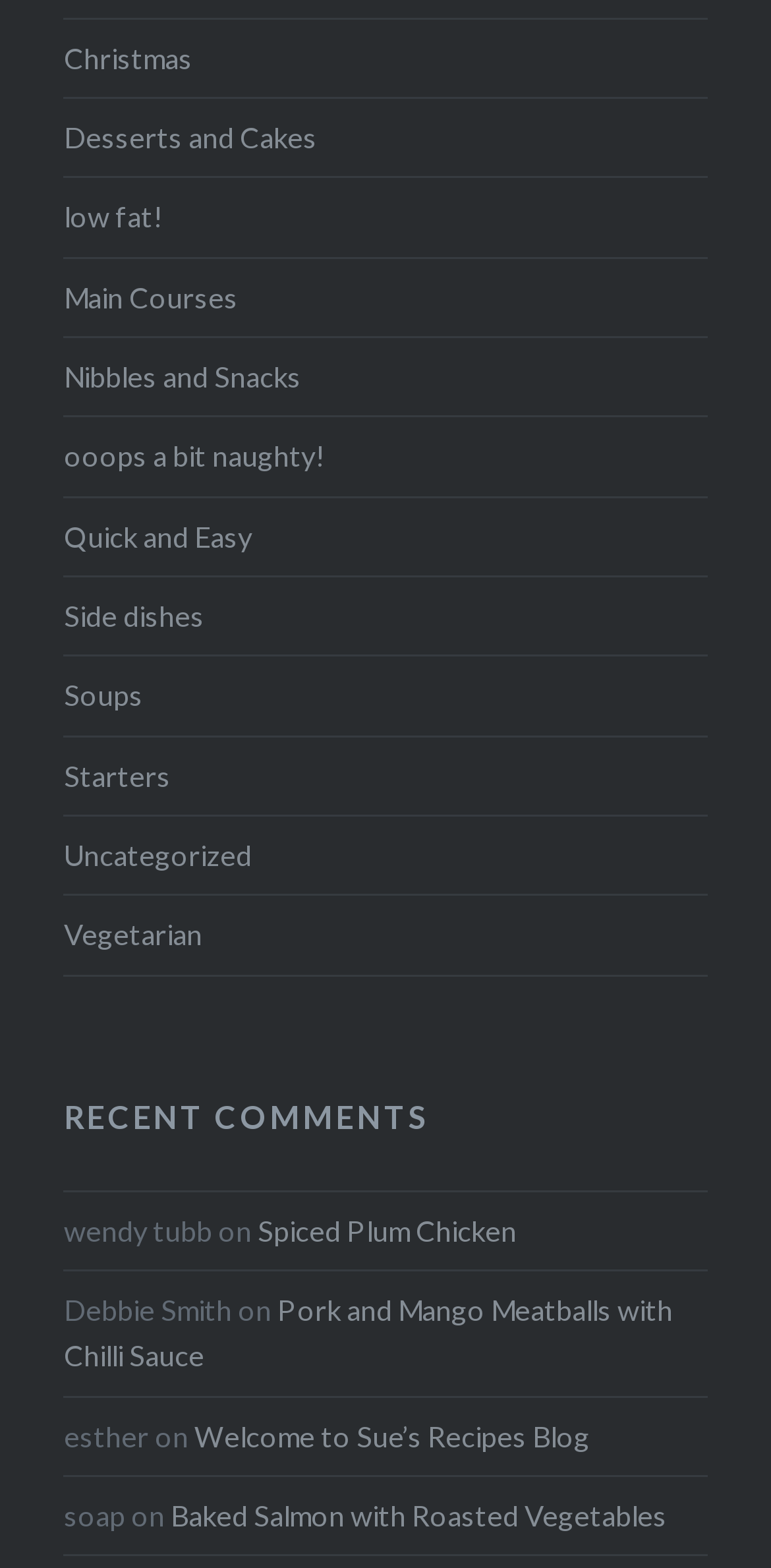Provide the bounding box coordinates for the UI element that is described by this text: "Manage Cookies". The coordinates should be in the form of four float numbers between 0 and 1: [left, top, right, bottom].

None